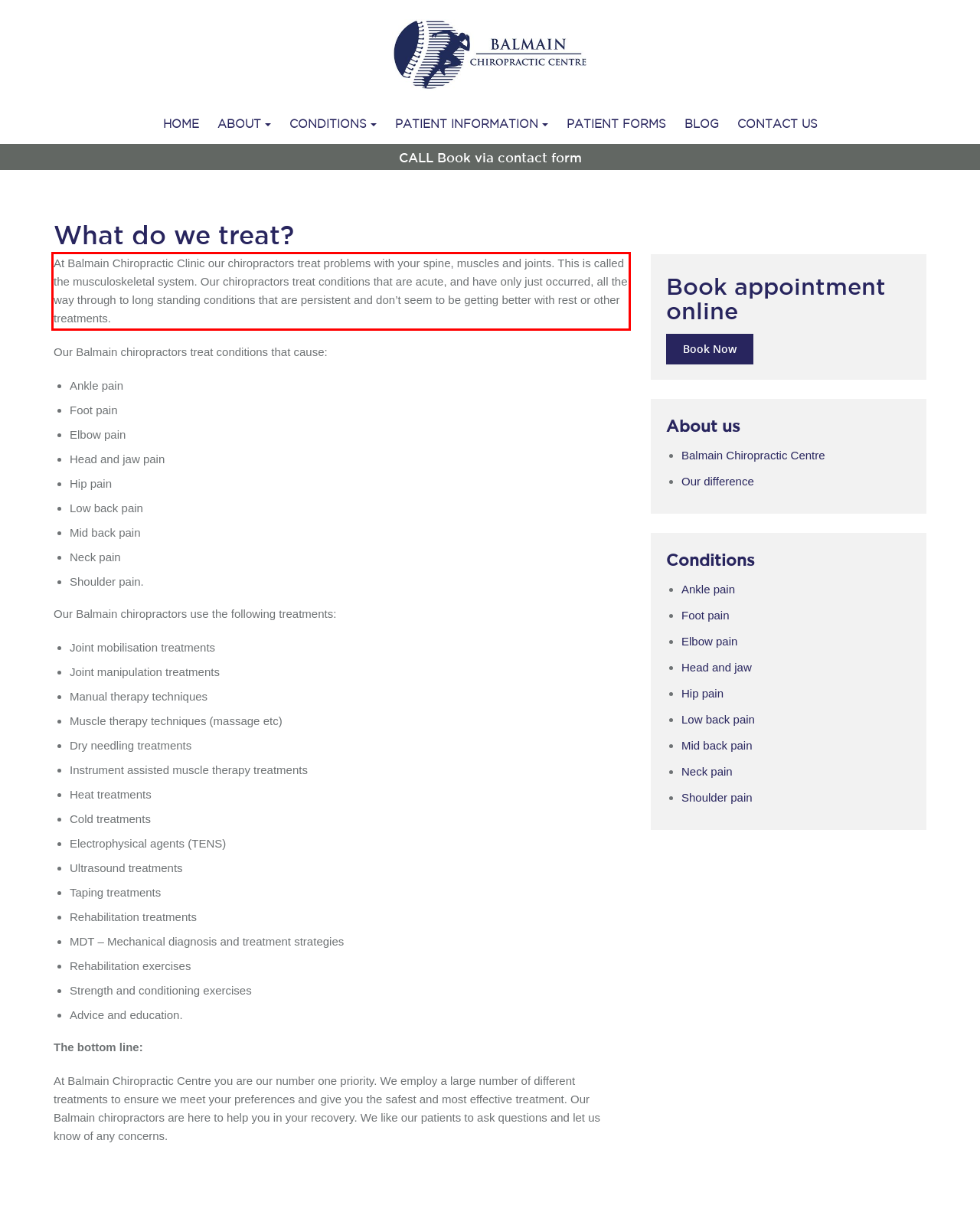You are presented with a screenshot containing a red rectangle. Extract the text found inside this red bounding box.

At Balmain Chiropractic Clinic our chiropractors treat problems with your spine, muscles and joints. This is called the musculoskeletal system. Our chiropractors treat conditions that are acute, and have only just occurred, all the way through to long standing conditions that are persistent and don’t seem to be getting better with rest or other treatments.